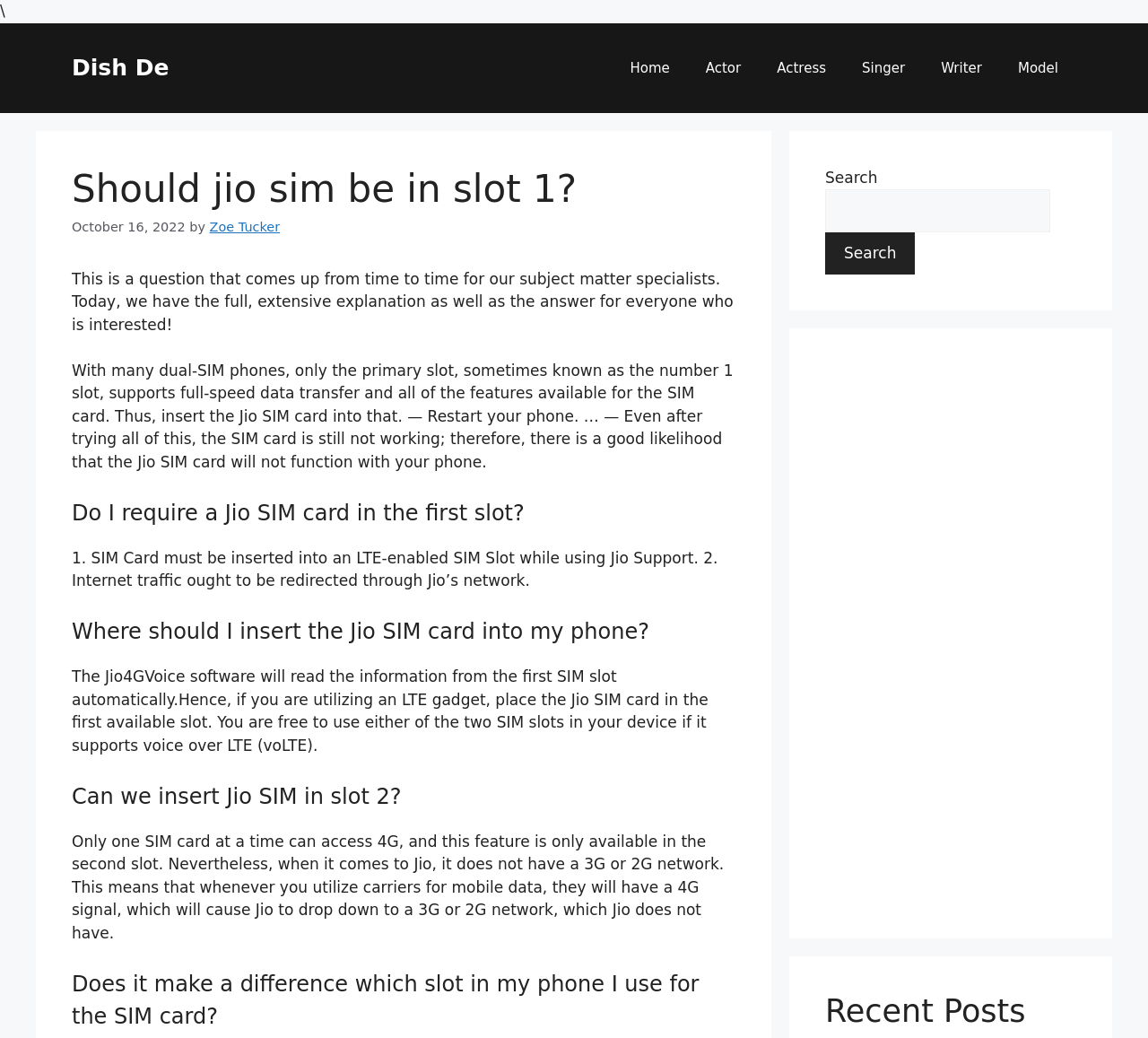Illustrate the webpage with a detailed description.

This webpage is about answering the question "Should Jio sim be in slot 1?" and provides an extensive explanation and answer for everyone interested. At the top, there is a banner with the site's name "Dish De" and a navigation menu with links to "Home", "Actor", "Actress", "Singer", "Writer", and "Model". Below the navigation menu, there is a heading with the question "Should jio sim be in slot 1?" followed by the date "October 16, 2022" and the author's name "Zoe Tucker".

The main content of the webpage is divided into sections with headings, including "Do I require a Jio SIM card in the first slot?", "Where should I insert the Jio SIM card into my phone?", "Can we insert Jio SIM in slot 2?", and "Does it make a difference which slot in my phone I use for the SIM card?". Each section provides a detailed explanation and answer to the corresponding question.

On the right side of the webpage, there is a complementary section with a search box and a button, allowing users to search for content on the site. Below the search box, there is an advertisement iframe. At the bottom of the webpage, there is a heading "Recent Posts".

Overall, the webpage is focused on providing a detailed answer to the question about Jio sim slots, with a clear structure and easy-to-read content.